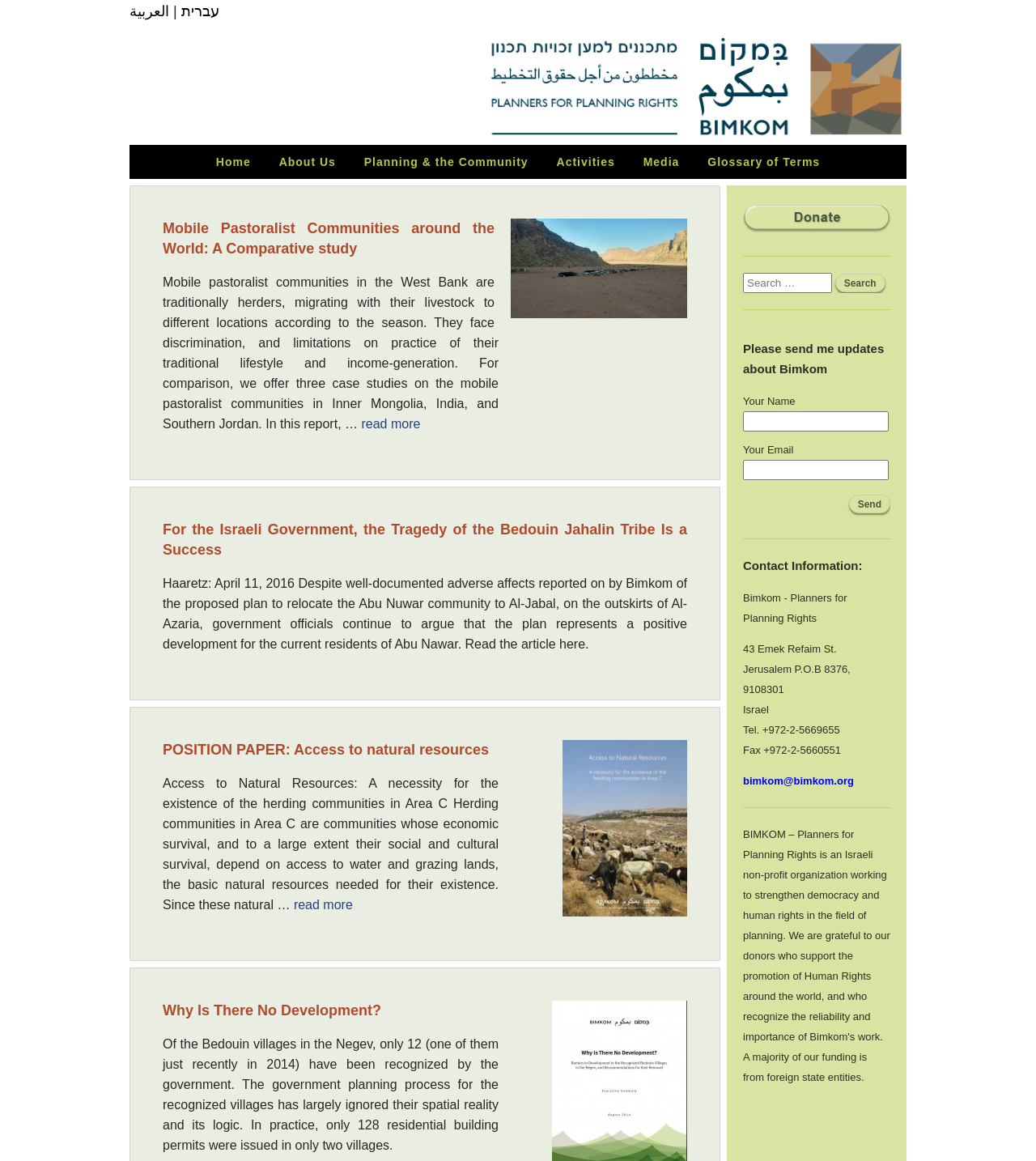What is the purpose of the search bar?
Based on the image, give a one-word or short phrase answer.

To search the website